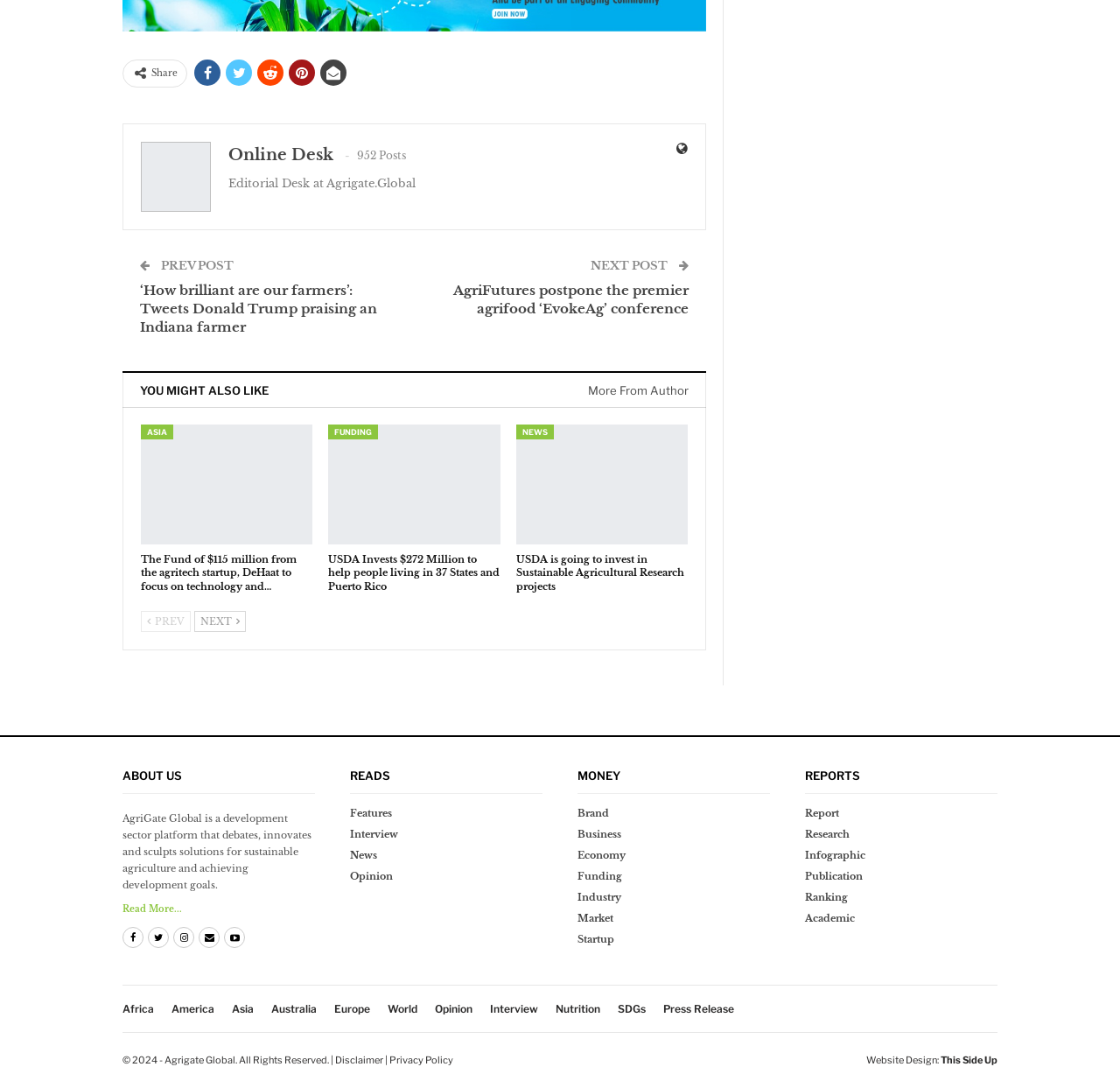Answer the following query with a single word or phrase:
What are the categories in the footer?

ABOUT US, READS, MONEY, REPORTS